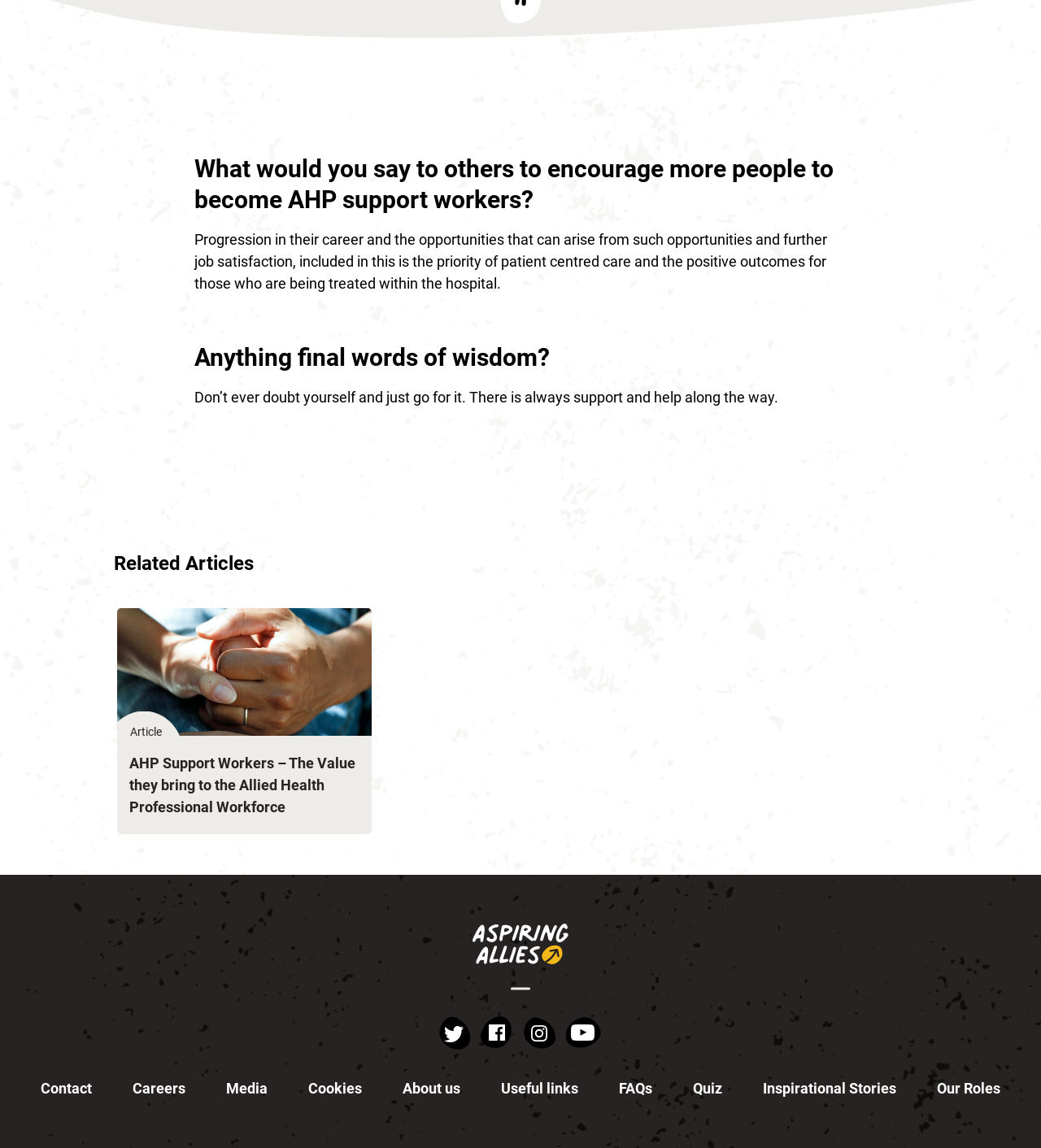Reply to the question with a single word or phrase:
How many related articles are listed?

1